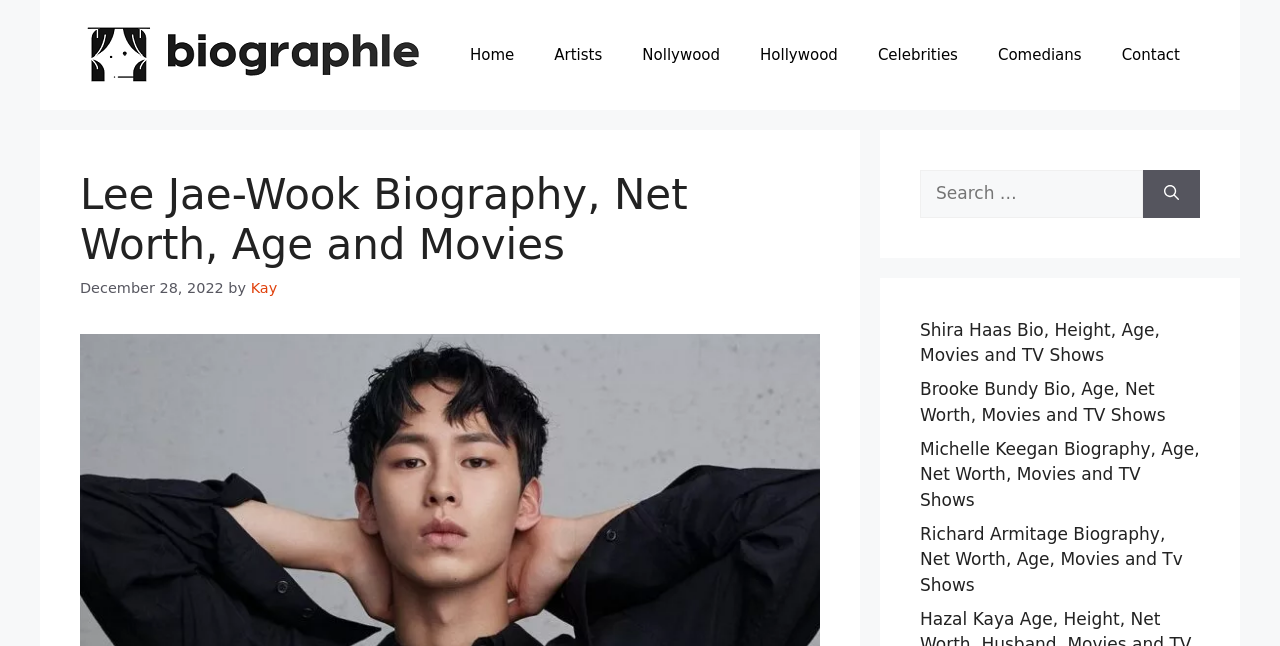Locate the bounding box coordinates of the element that should be clicked to fulfill the instruction: "Explore Nollywood".

[0.486, 0.039, 0.578, 0.132]